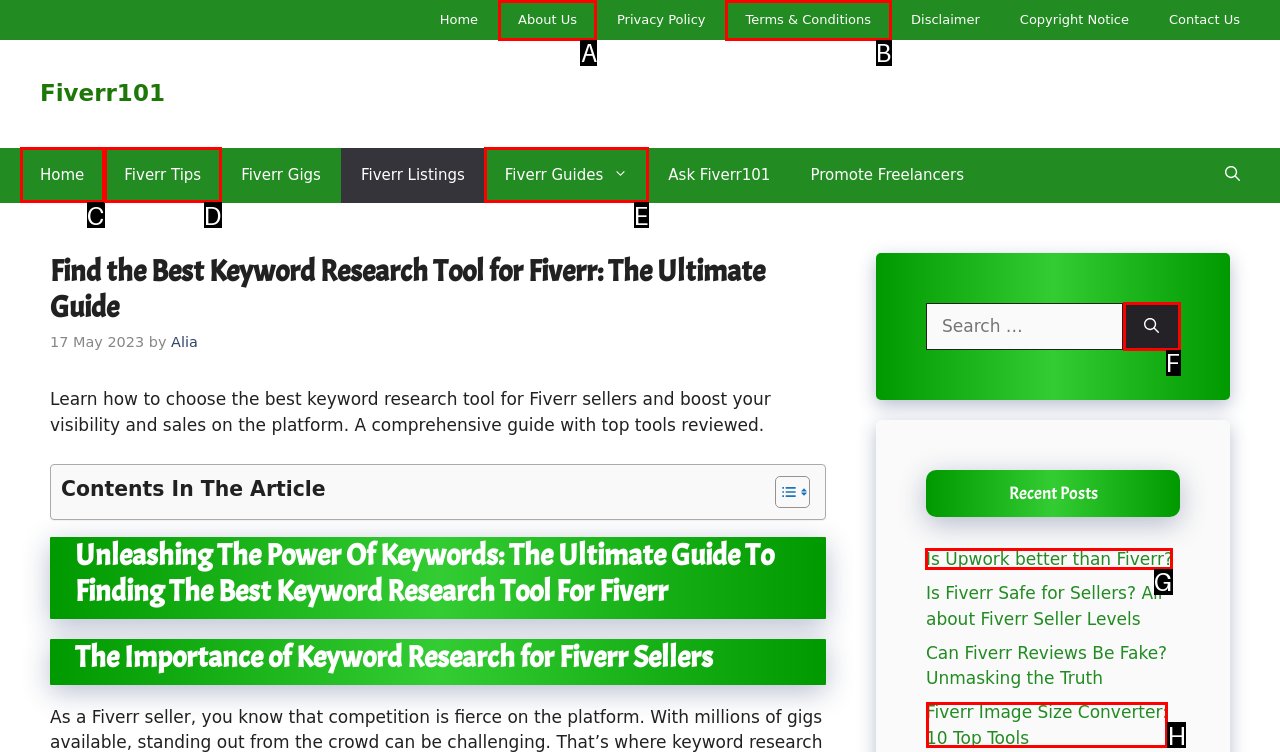Point out the HTML element I should click to achieve the following: Read about community updates Reply with the letter of the selected element.

None